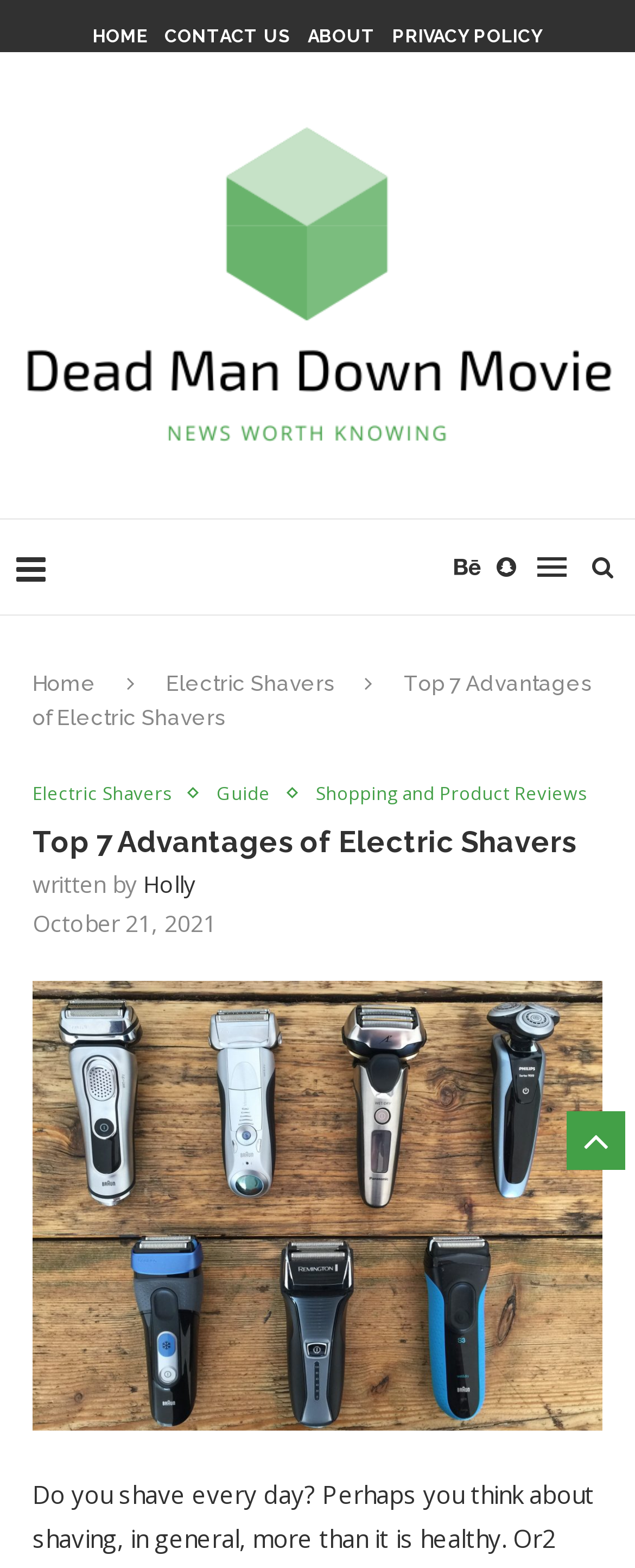Identify the bounding box coordinates of the clickable region necessary to fulfill the following instruction: "go to home page". The bounding box coordinates should be four float numbers between 0 and 1, i.e., [left, top, right, bottom].

[0.146, 0.017, 0.233, 0.03]